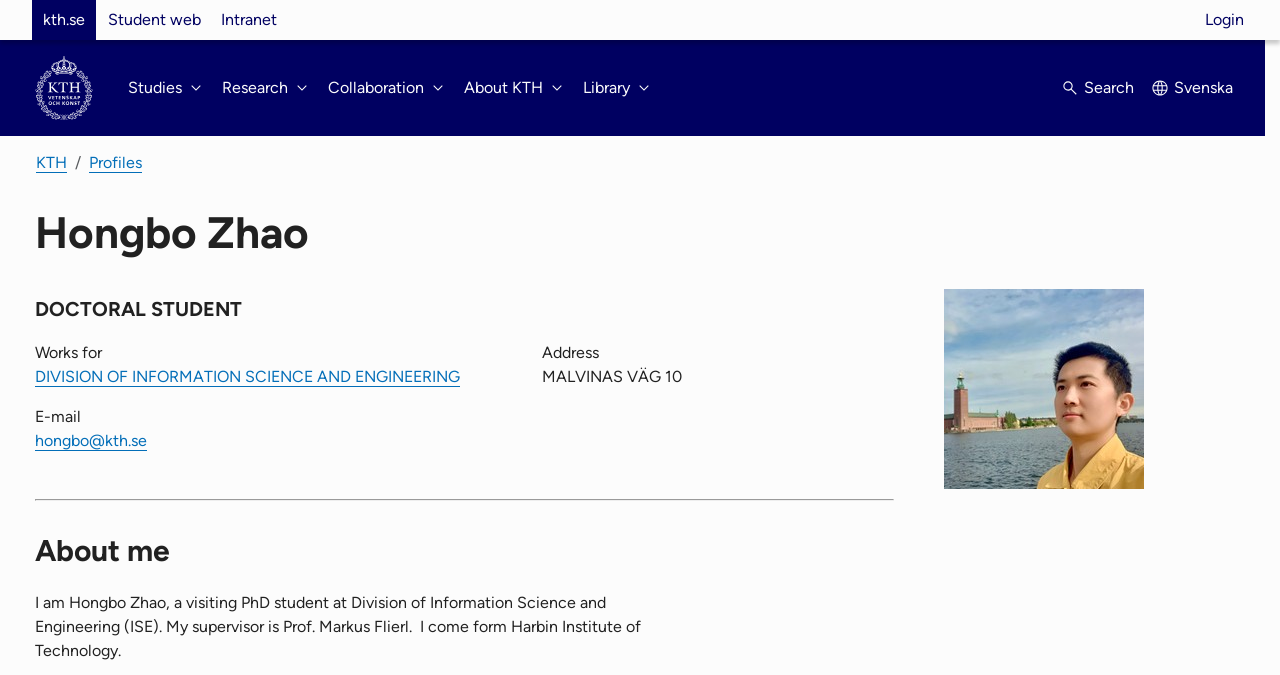Please identify the bounding box coordinates of the clickable area that will fulfill the following instruction: "Learn more about Electronic Sow Feeder NUTRI ONE". The coordinates should be in the format of four float numbers between 0 and 1, i.e., [left, top, right, bottom].

None